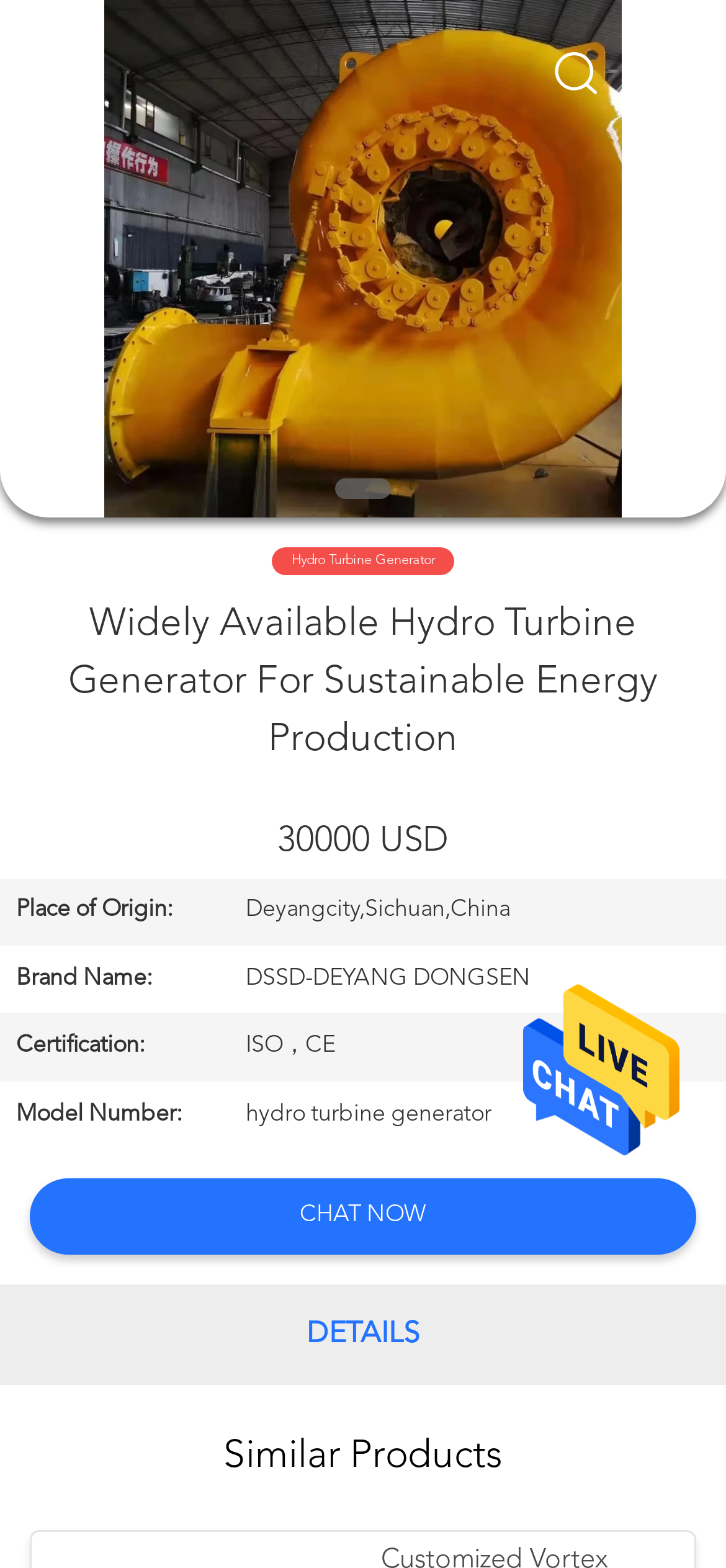Kindly provide the bounding box coordinates of the section you need to click on to fulfill the given instruction: "Chat with customer support".

[0.413, 0.751, 0.587, 0.8]